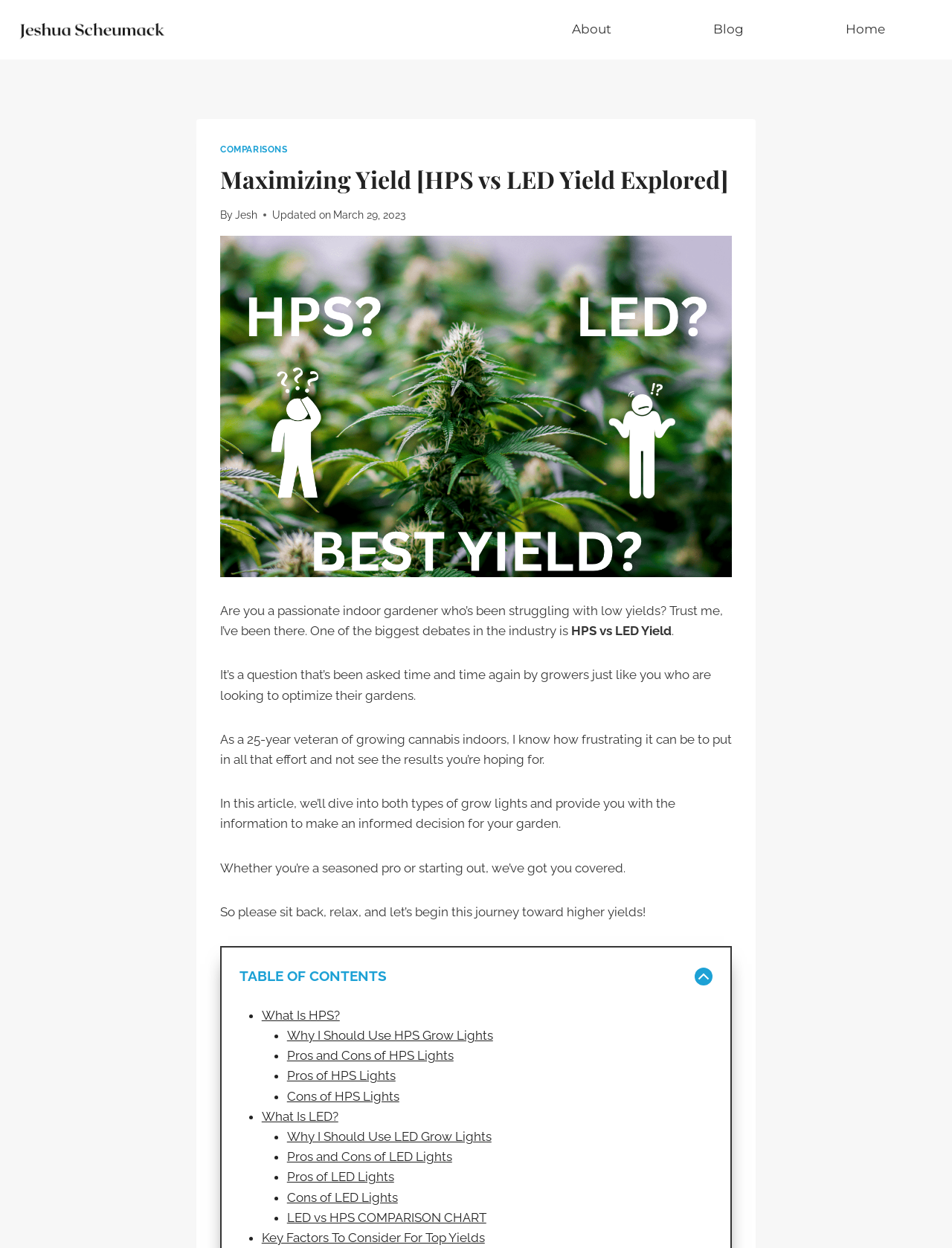Please locate the bounding box coordinates of the region I need to click to follow this instruction: "Collapse the table of contents".

[0.252, 0.773, 0.748, 0.791]